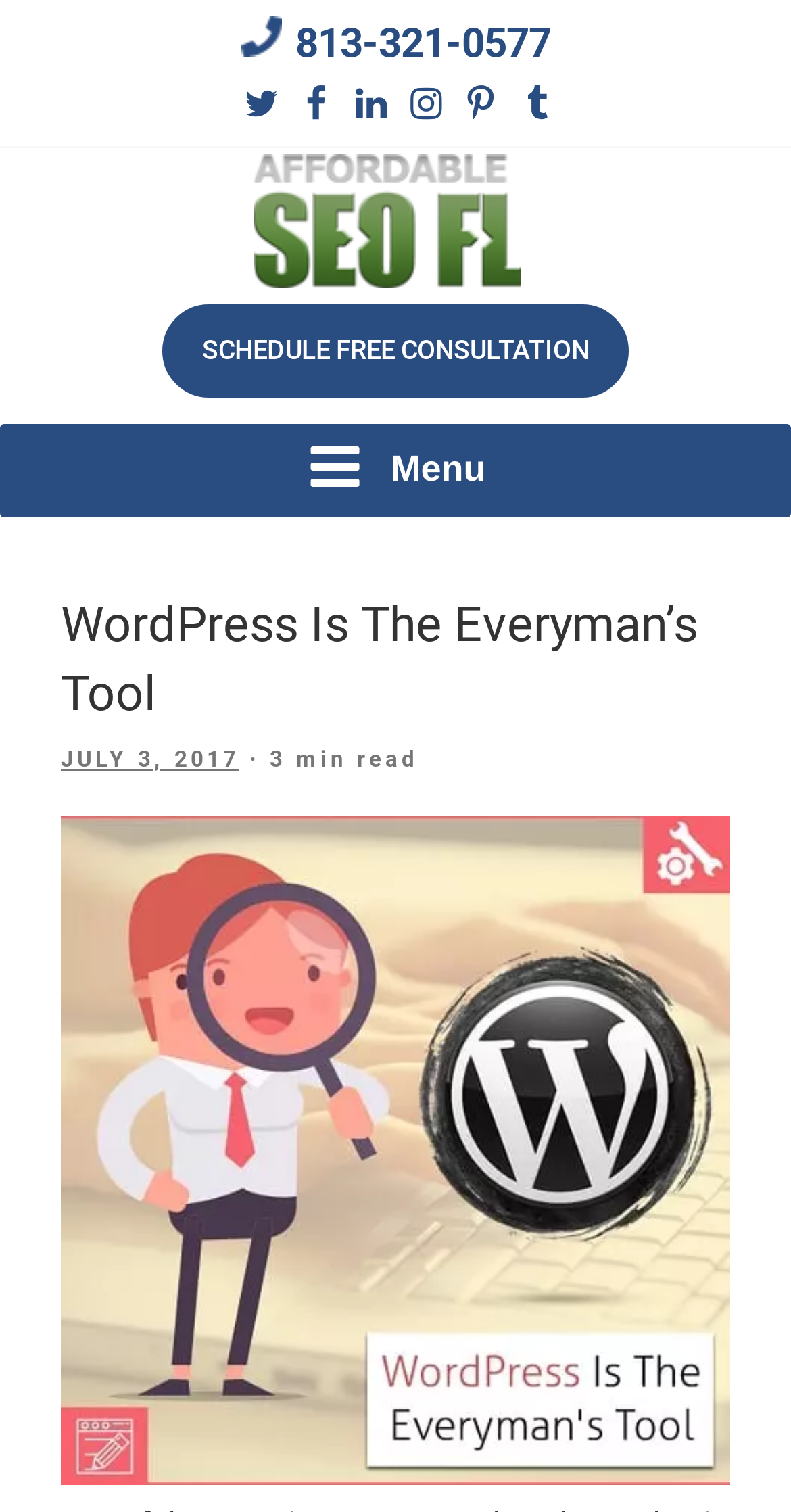Locate the bounding box coordinates of the area to click to fulfill this instruction: "call the phone number". The bounding box should be presented as four float numbers between 0 and 1, in the order [left, top, right, bottom].

[0.373, 0.012, 0.696, 0.044]